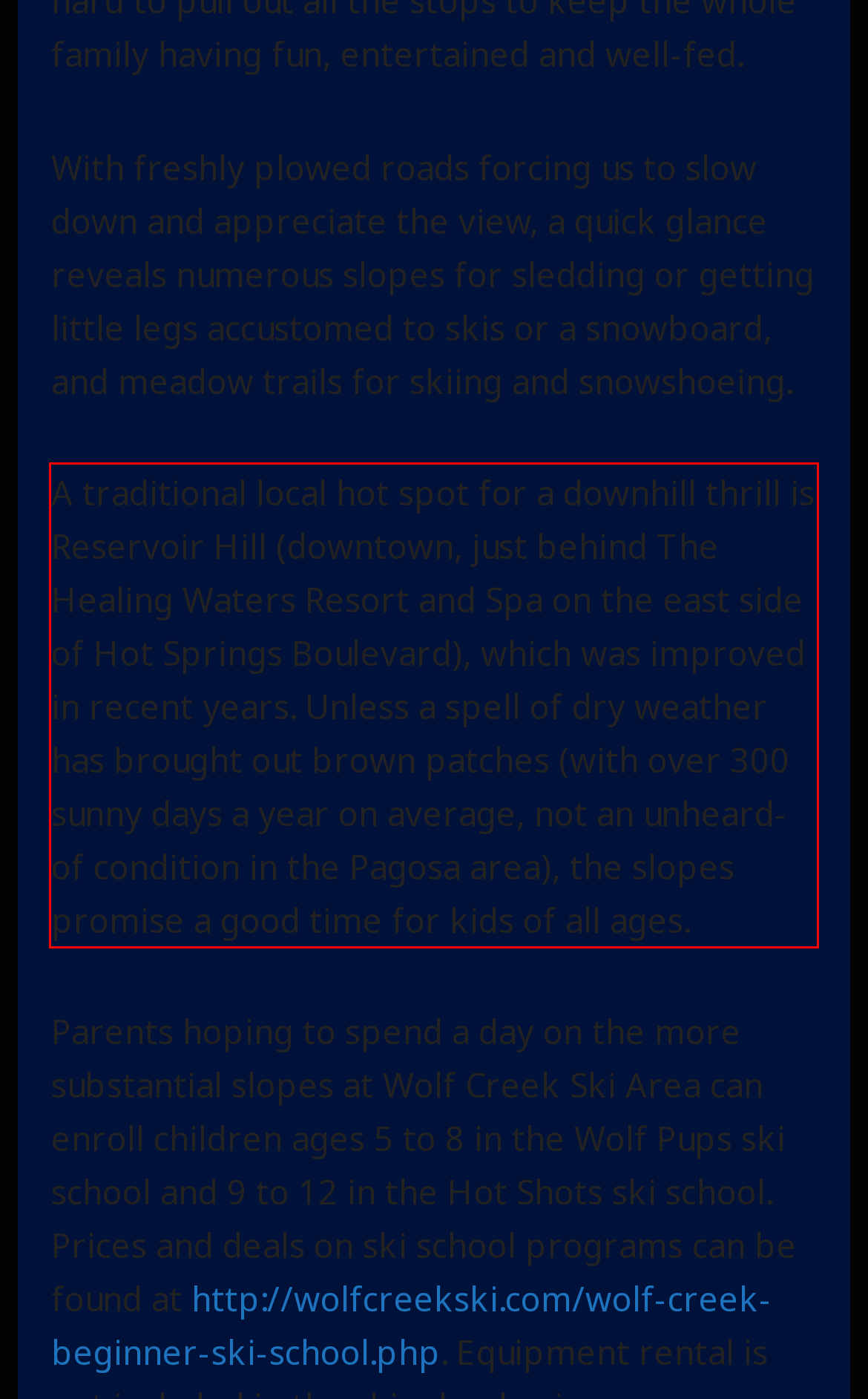Inspect the webpage screenshot that has a red bounding box and use OCR technology to read and display the text inside the red bounding box.

A traditional local hot spot for a downhill thrill is Reservoir Hill (downtown, just behind The Healing Waters Resort and Spa on the east side of Hot Springs Boulevard), which was improved in recent years. Unless a spell of dry weather has brought out brown patches (with over 300 sunny days a year on average, not an unheard-of condition in the Pagosa area), the slopes promise a good time for kids of all ages.